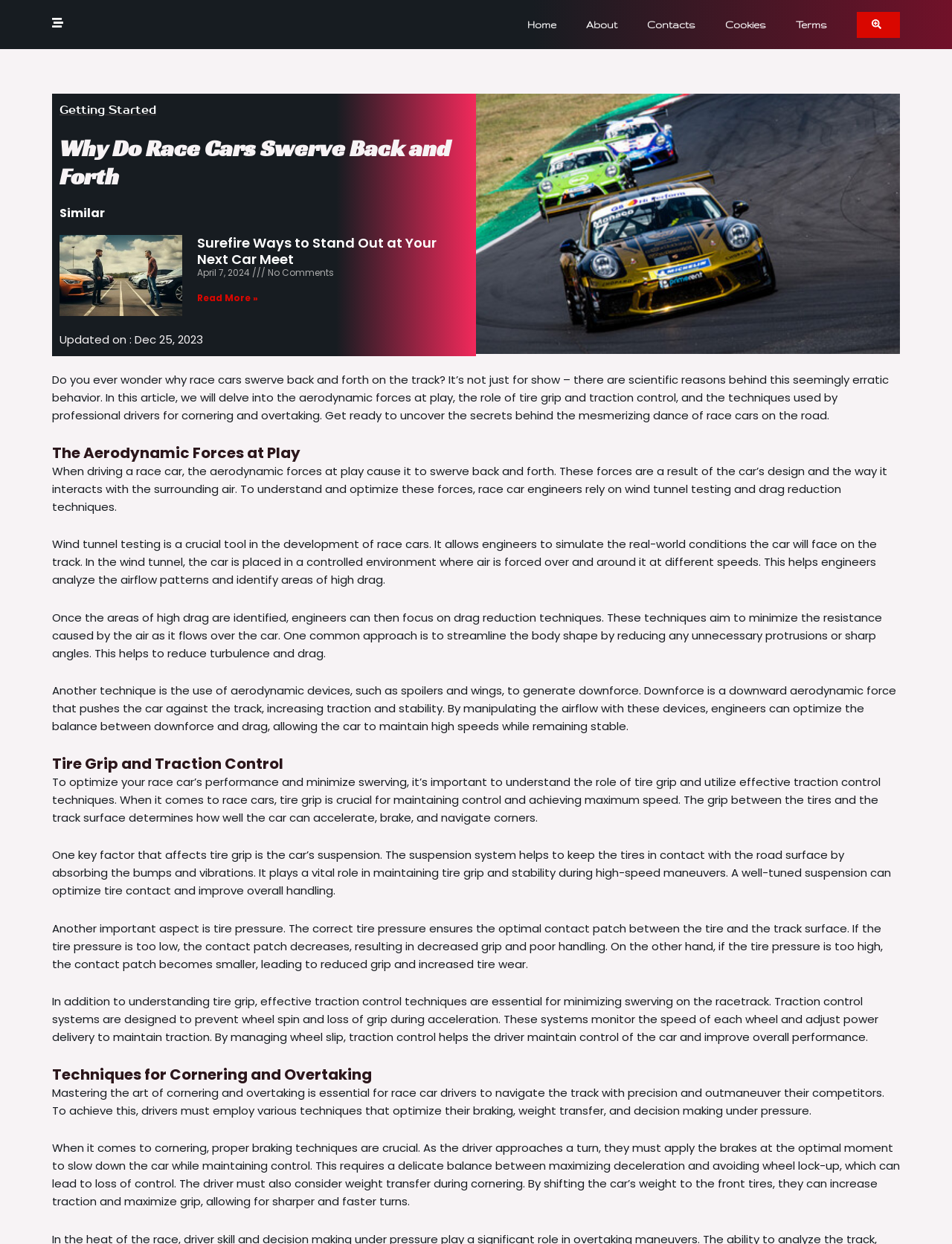Determine the bounding box coordinates of the element's region needed to click to follow the instruction: "Check the 'Updated on' date". Provide these coordinates as four float numbers between 0 and 1, formatted as [left, top, right, bottom].

[0.062, 0.267, 0.138, 0.279]